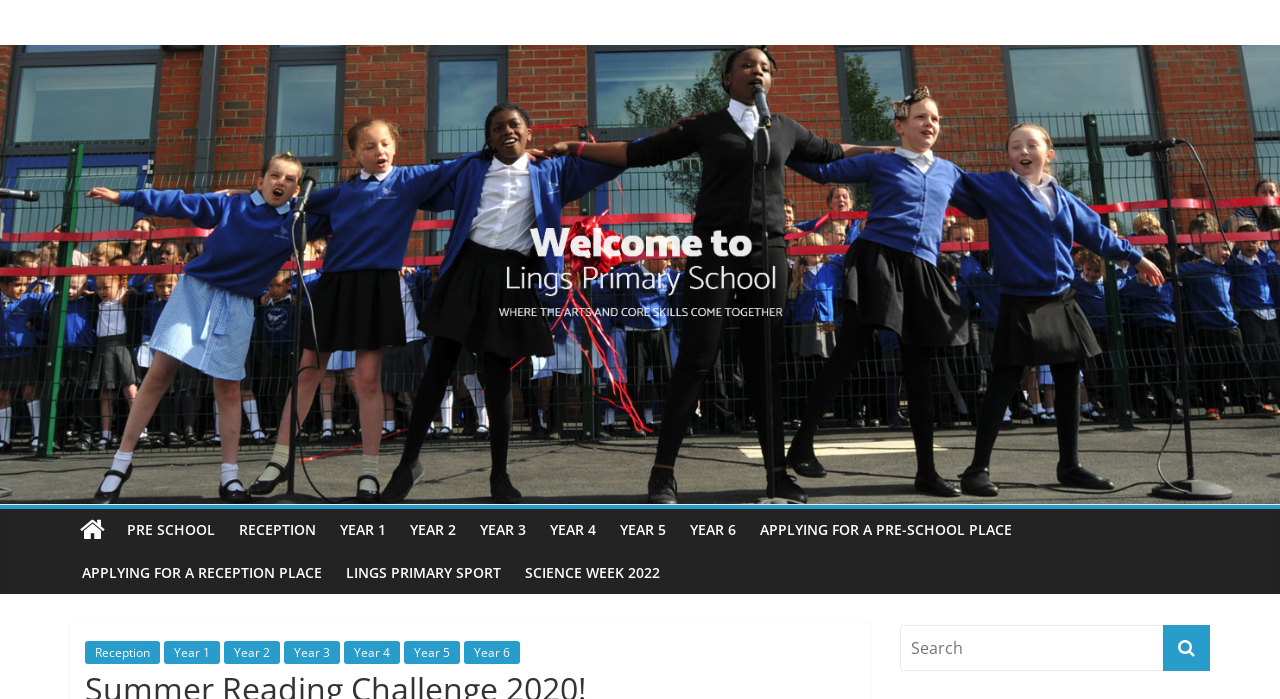Determine the bounding box coordinates of the target area to click to execute the following instruction: "search."

[0.703, 0.894, 0.909, 0.96]